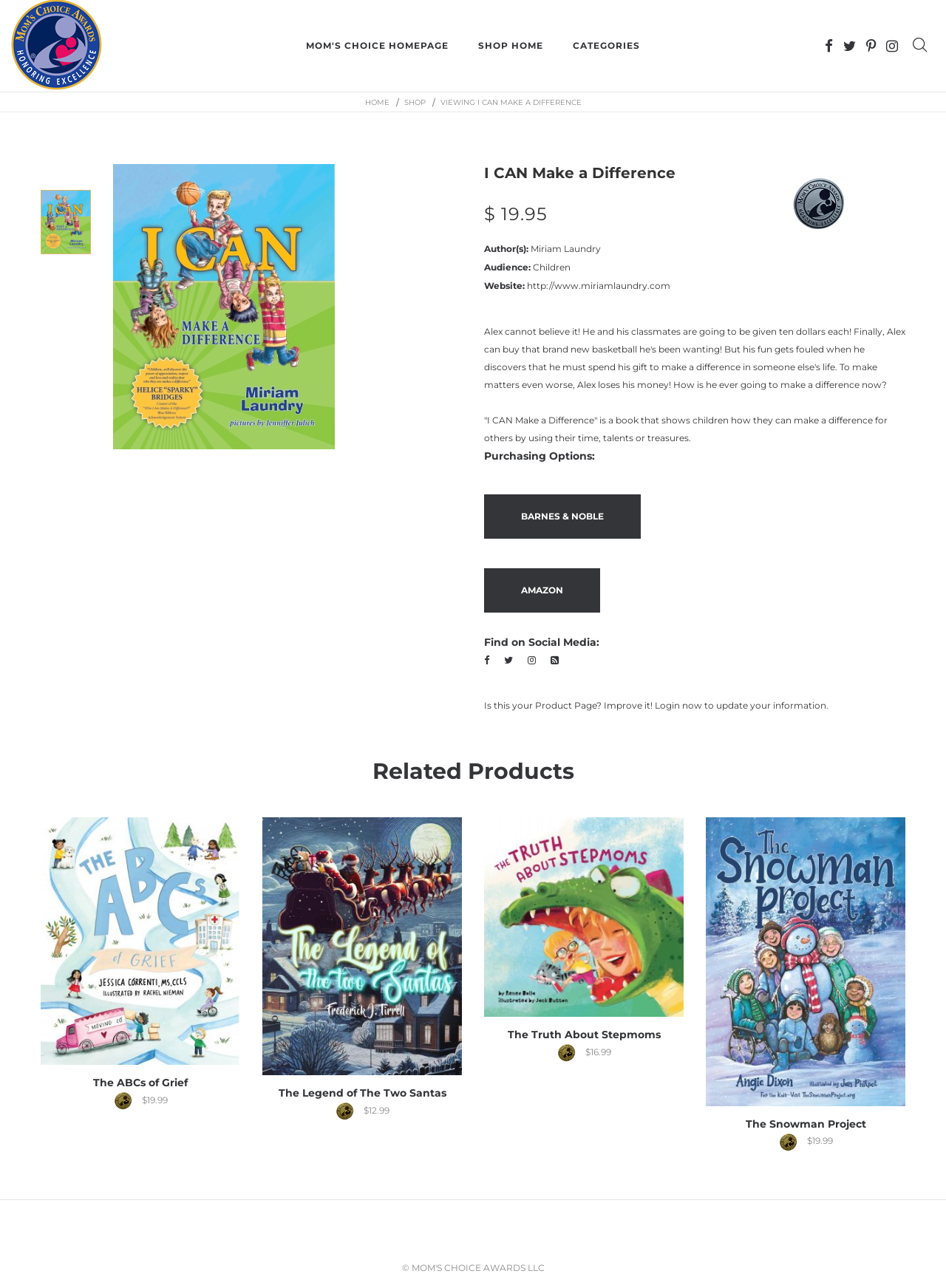Please identify the bounding box coordinates of the element that needs to be clicked to execute the following command: "View I CAN Make a Difference book details". Provide the bounding box using four float numbers between 0 and 1, formatted as [left, top, right, bottom].

[0.512, 0.127, 0.957, 0.141]